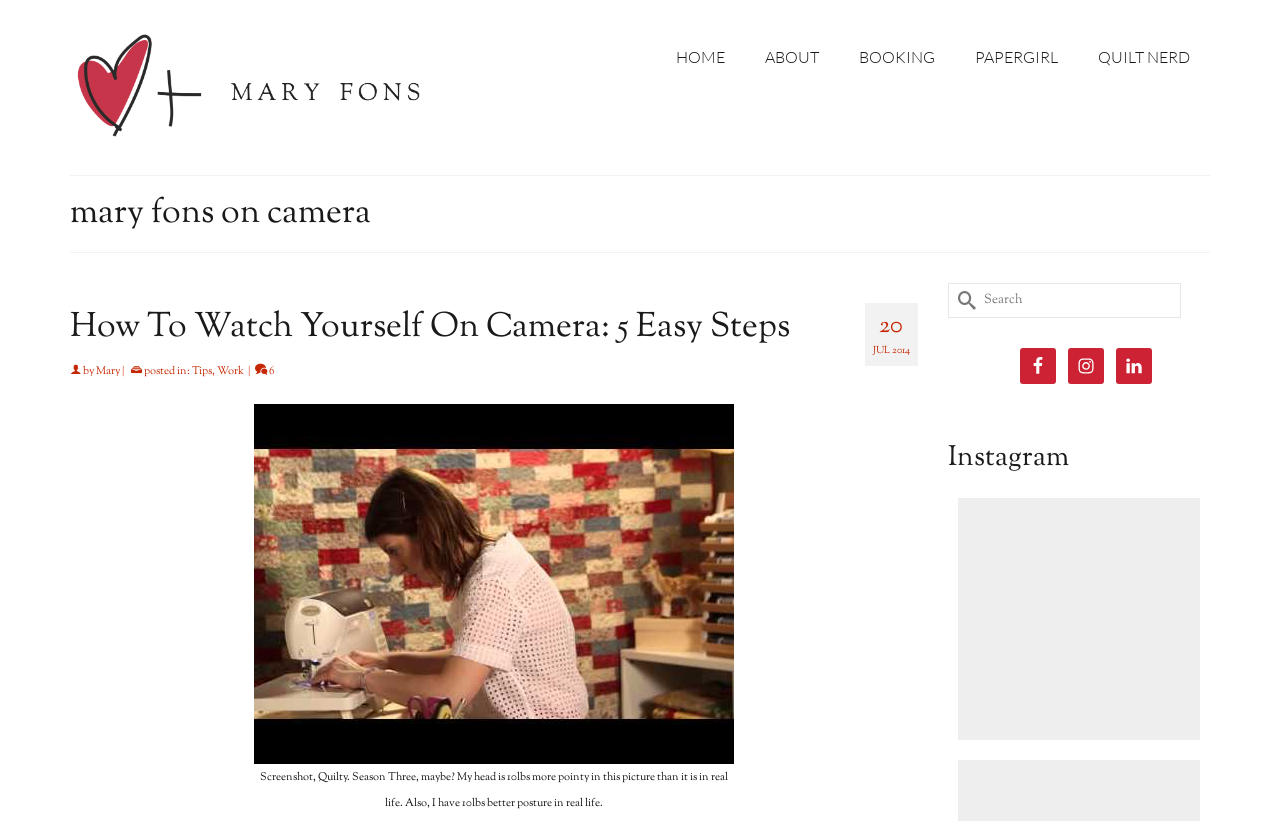Can you find the bounding box coordinates for the element to click on to achieve the instruction: "Click on the 'HOME' link"?

[0.512, 0.041, 0.582, 0.097]